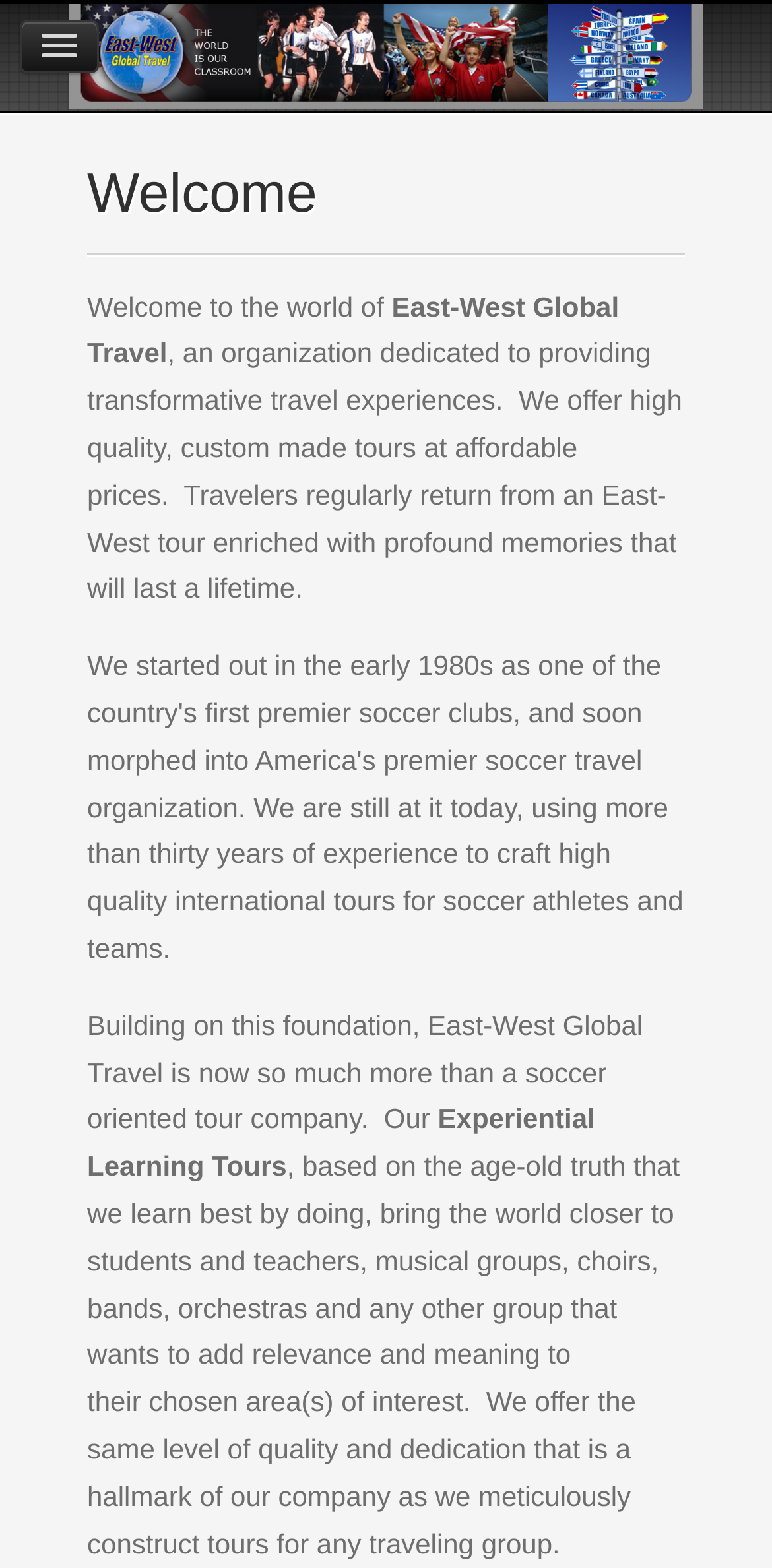Create a detailed summary of the webpage's content and design.

The webpage is the homepage of East-West Global Travel, a premier soccer travel organization in the USA. At the top, there is a prominent heading that reads "Welcome" in a large font size. Below the heading, there are three lines of text that introduce the organization, stating its mission to provide transformative travel experiences and offering high-quality, custom-made tours at affordable prices. The text also highlights the memorable experiences that travelers can expect from an East-West tour.

Further down, there is another section of text that explains how the organization has evolved beyond being just a soccer-oriented tour company. This section is headed by the phrase "Experiential Learning Tours", which is displayed in a slightly larger font size than the surrounding text. The text below this heading describes the organization's experiential learning tours, which aim to bring the world closer to students, teachers, and other groups by providing meaningful and relevant travel experiences.

Overall, the webpage has a clear and concise layout, with a focus on introducing the organization and its mission. The text is well-organized and easy to read, with clear headings and paragraphs that guide the reader through the content.